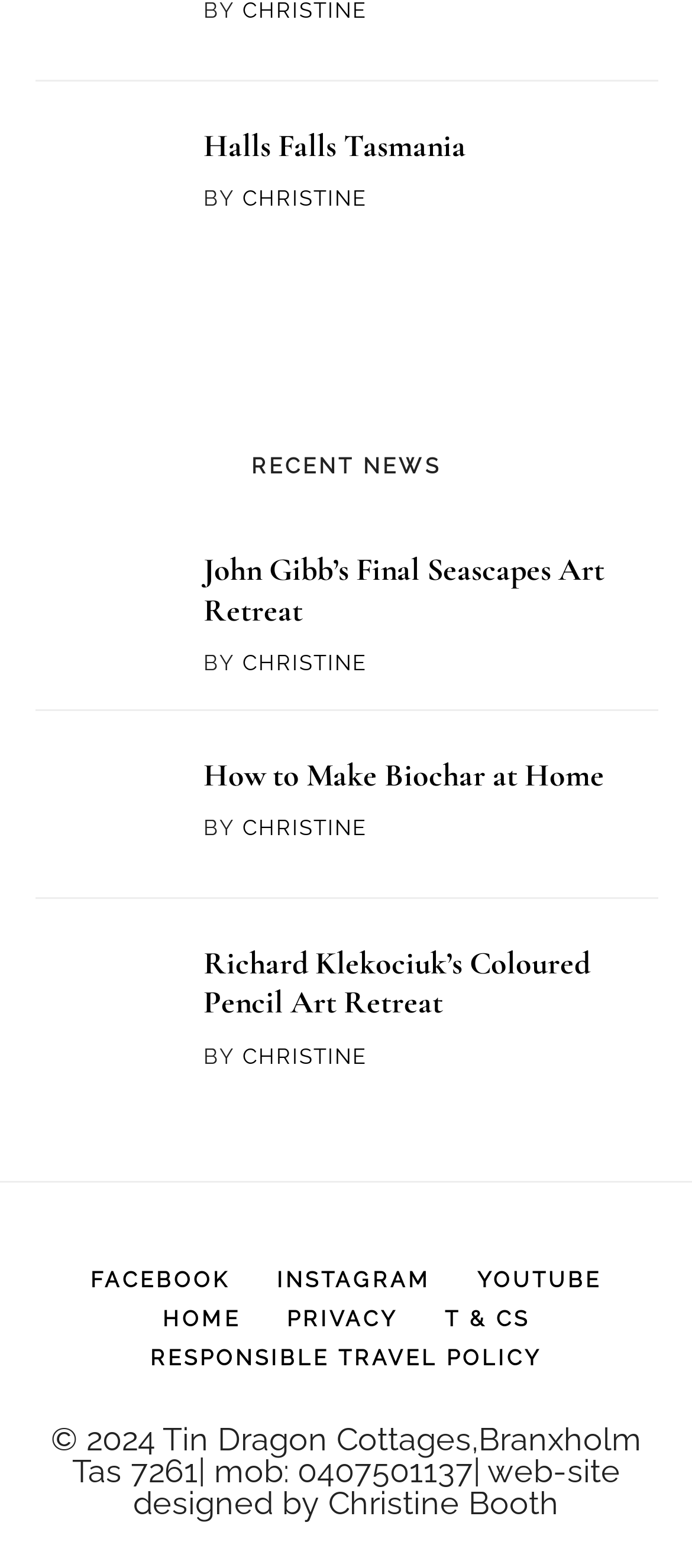What is the contact information provided?
Look at the screenshot and provide an in-depth answer.

The footer section of the webpage has a static text element with the contact information, including a mobile number 0407501137.